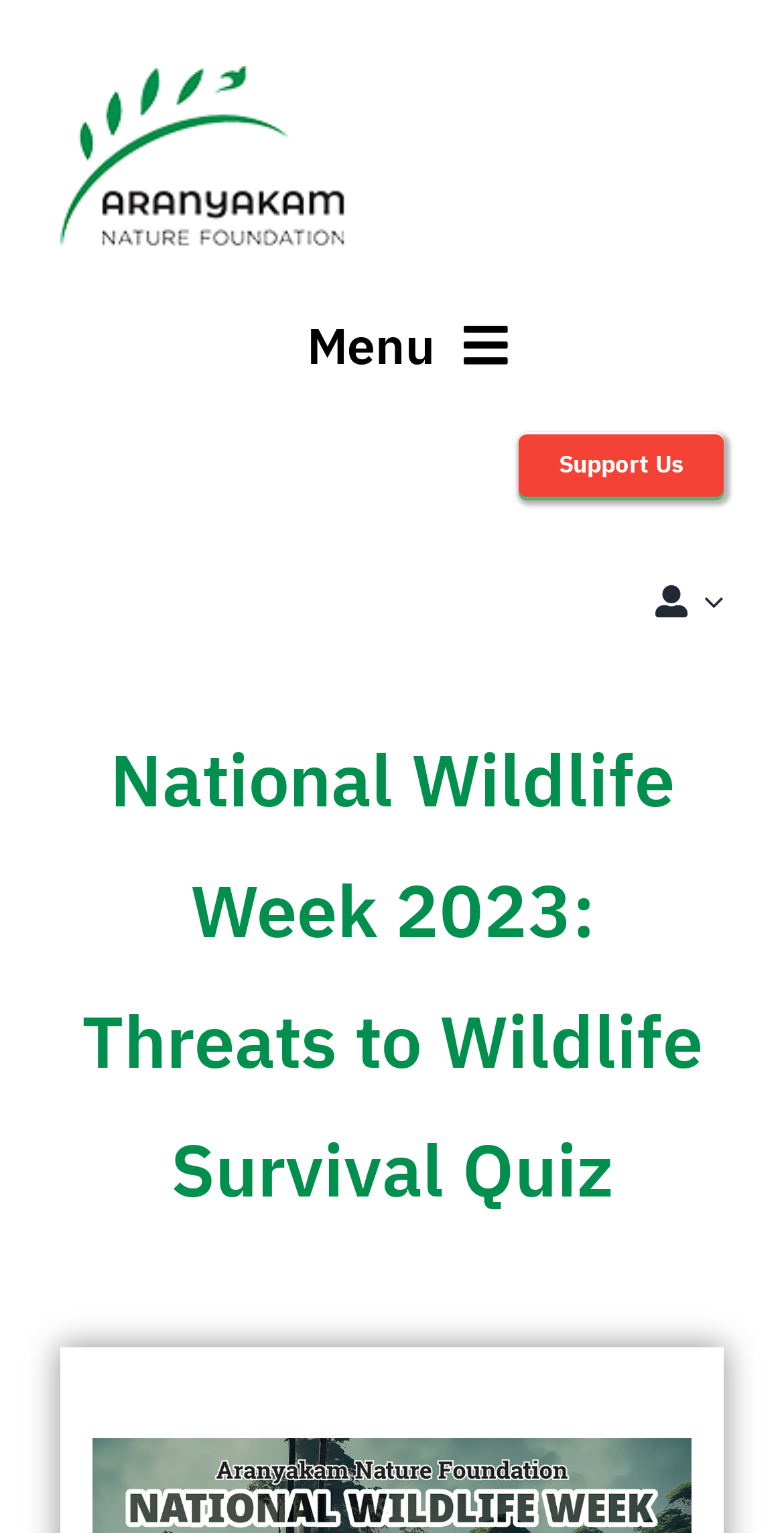Give the bounding box coordinates for the element described by: "My Account".

[0.836, 0.35, 0.923, 0.434]